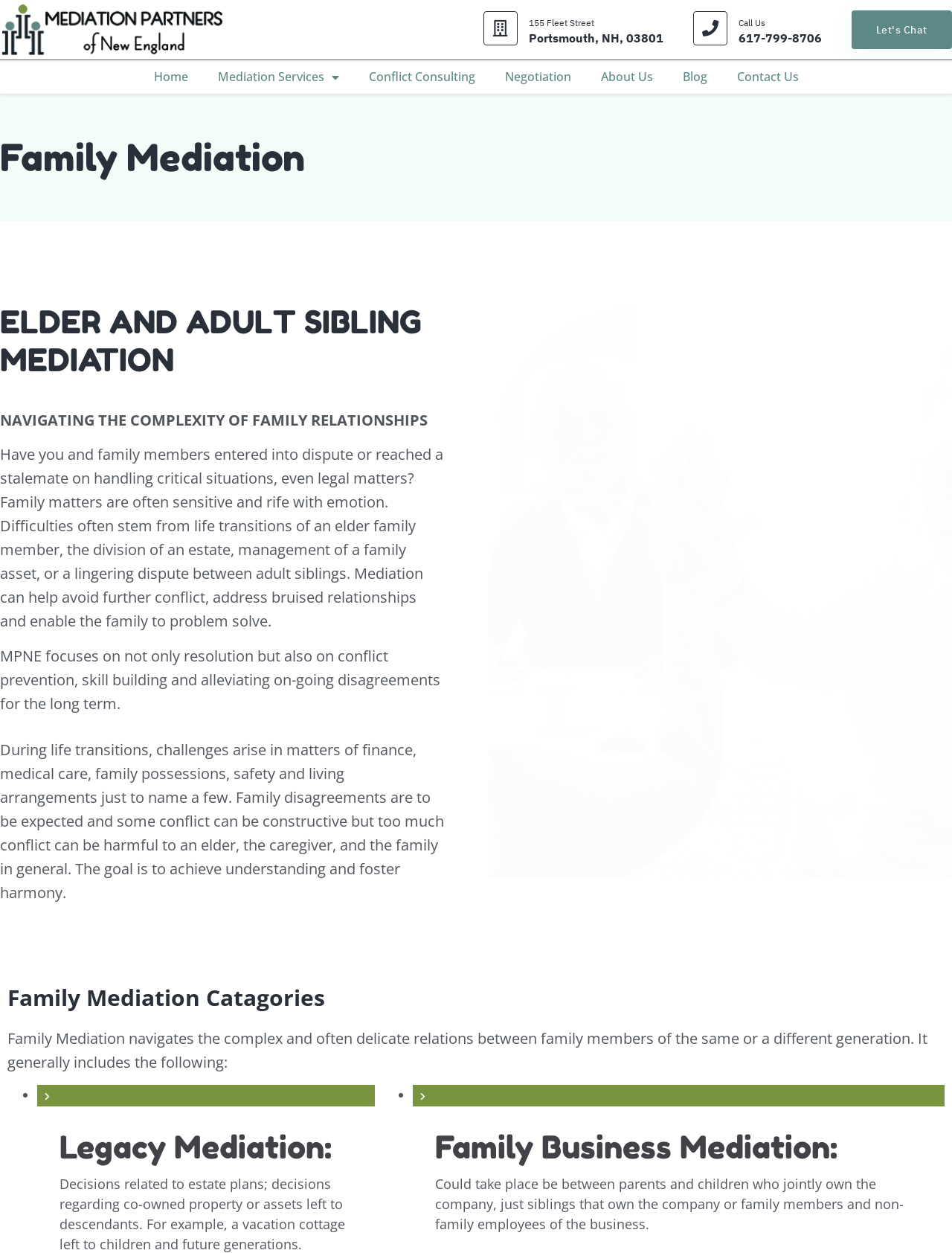Point out the bounding box coordinates of the section to click in order to follow this instruction: "Contact the office in Portsmouth, NH".

[0.555, 0.025, 0.697, 0.036]